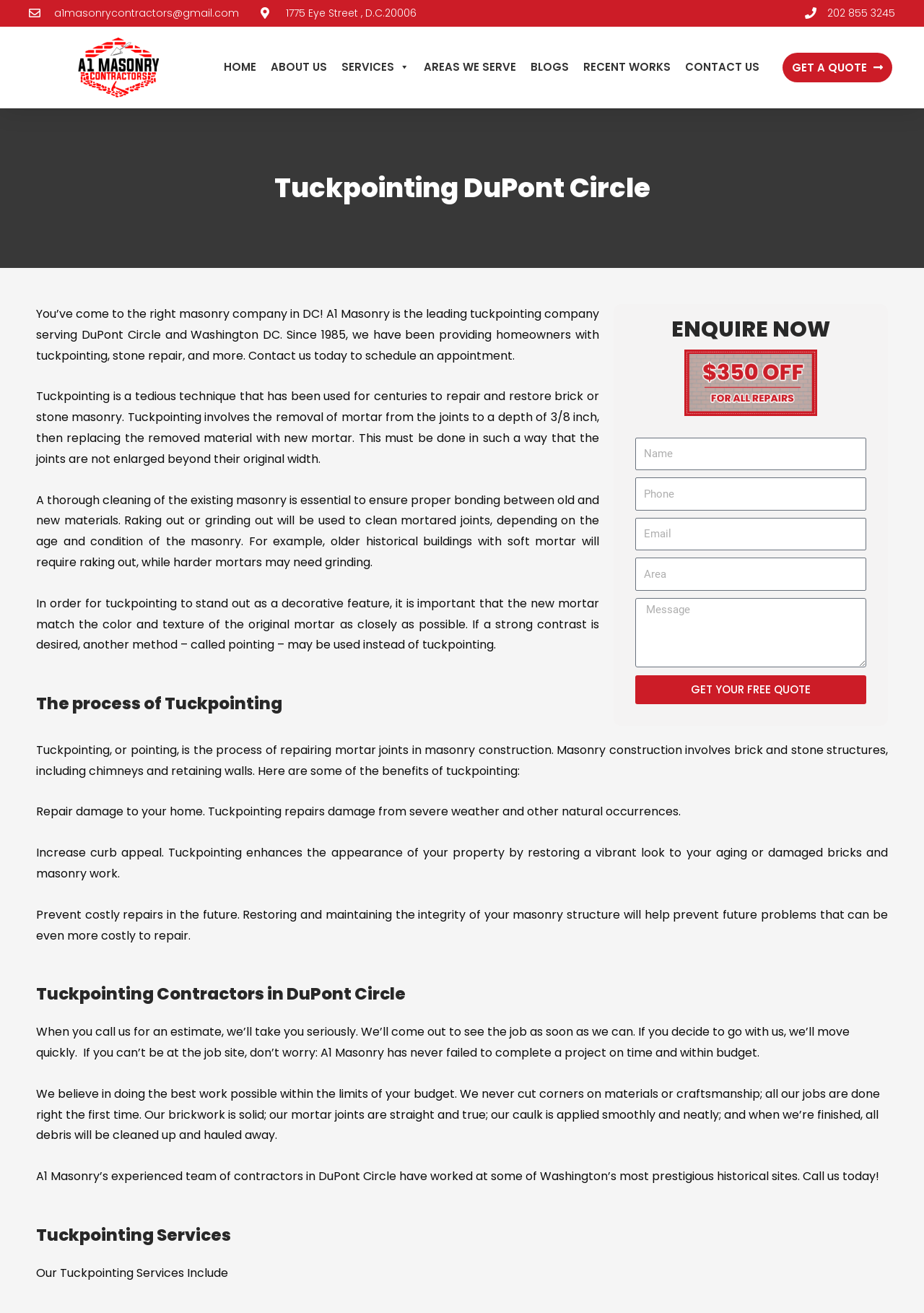Describe all visible elements and their arrangement on the webpage.

This webpage is about A1 Masonry Contractors, a company that offers tuckpointing services in DuPont Circle and Washington DC. At the top of the page, there is a website logo on the left, followed by a navigation menu with links to different sections of the website, including "HOME", "ABOUT US", "SERVICES", "AREAS WE SERVE", "BLOGS", "RECENT WORKS", and "CONTACT US". On the right side of the navigation menu, there is a "GET A QUOTE" button.

Below the navigation menu, there is a heading that reads "Tuckpointing DuPont Circle" and a brief introduction to the company, stating that it is a leading tuckpointing company serving DuPont Circle and Washington DC since 1985. The introduction is followed by three paragraphs that explain the process of tuckpointing, including the removal of old mortar, cleaning of the existing masonry, and replacement with new mortar.

Further down the page, there is a section with the heading "The process of Tuckpointing", which provides more detailed information about the tuckpointing process. This section is followed by a call-to-action button that reads "ENQUIRE NOW" and an image of an offer badge.

On the right side of the page, there is a contact form with fields for name, phone, email, area, and message, as well as a "GET YOUR FREE QUOTE" button. Below the contact form, there are three sections with headings "Tuckpointing, or pointing, is the process of repairing mortar joints in masonry construction", "Tuckpointing Contractors in DuPont Circle", and "Tuckpointing Services". These sections provide more information about the benefits of tuckpointing, the company's services, and its team of experienced contractors.

At the bottom of the page, there are three paragraphs that describe the company's approach to its work, including its commitment to doing the best work possible within the limits of the client's budget and its experienced team of contractors.